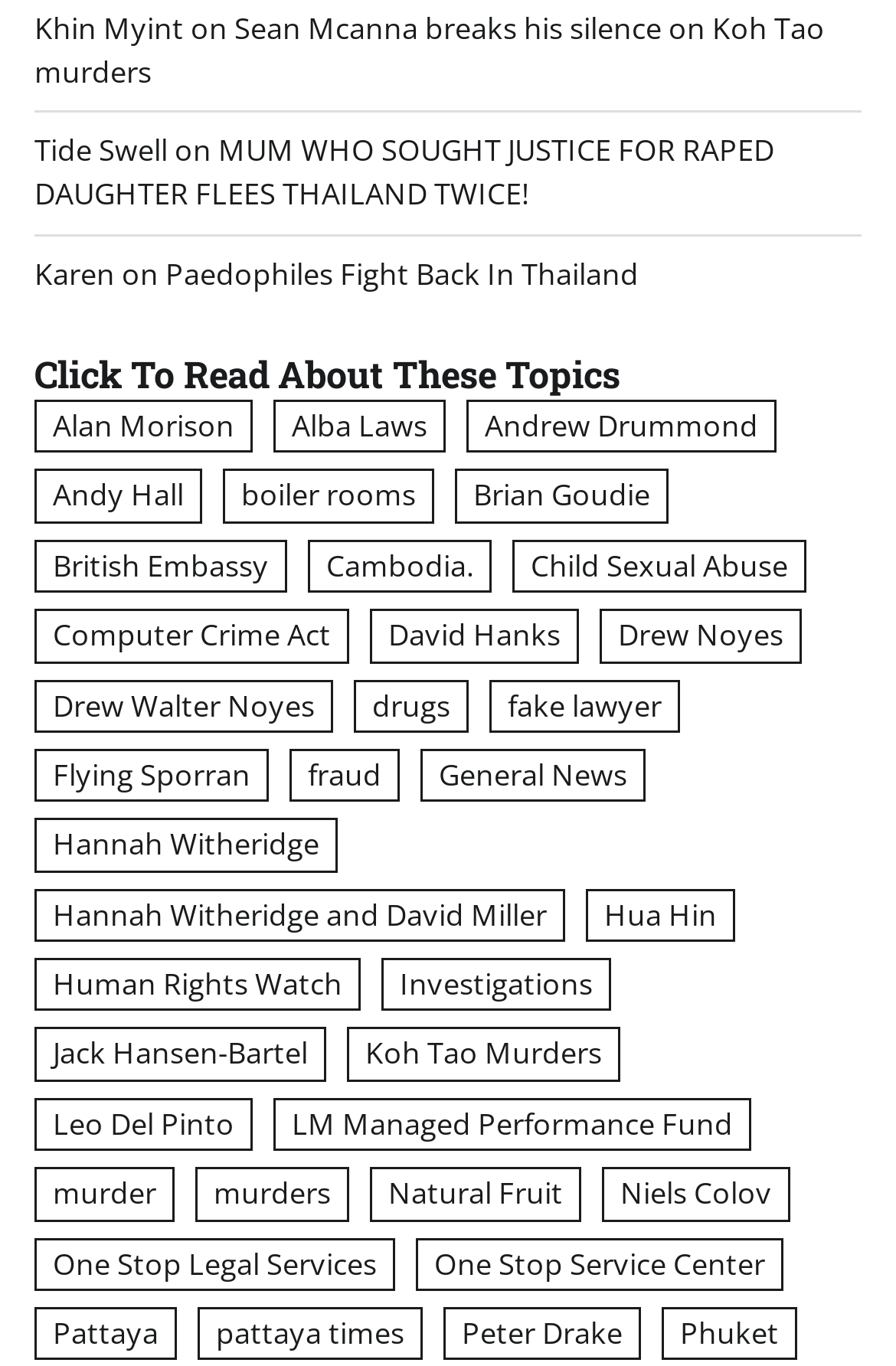How many items are related to 'Andrew Drummond'?
Relying on the image, give a concise answer in one word or a brief phrase.

49